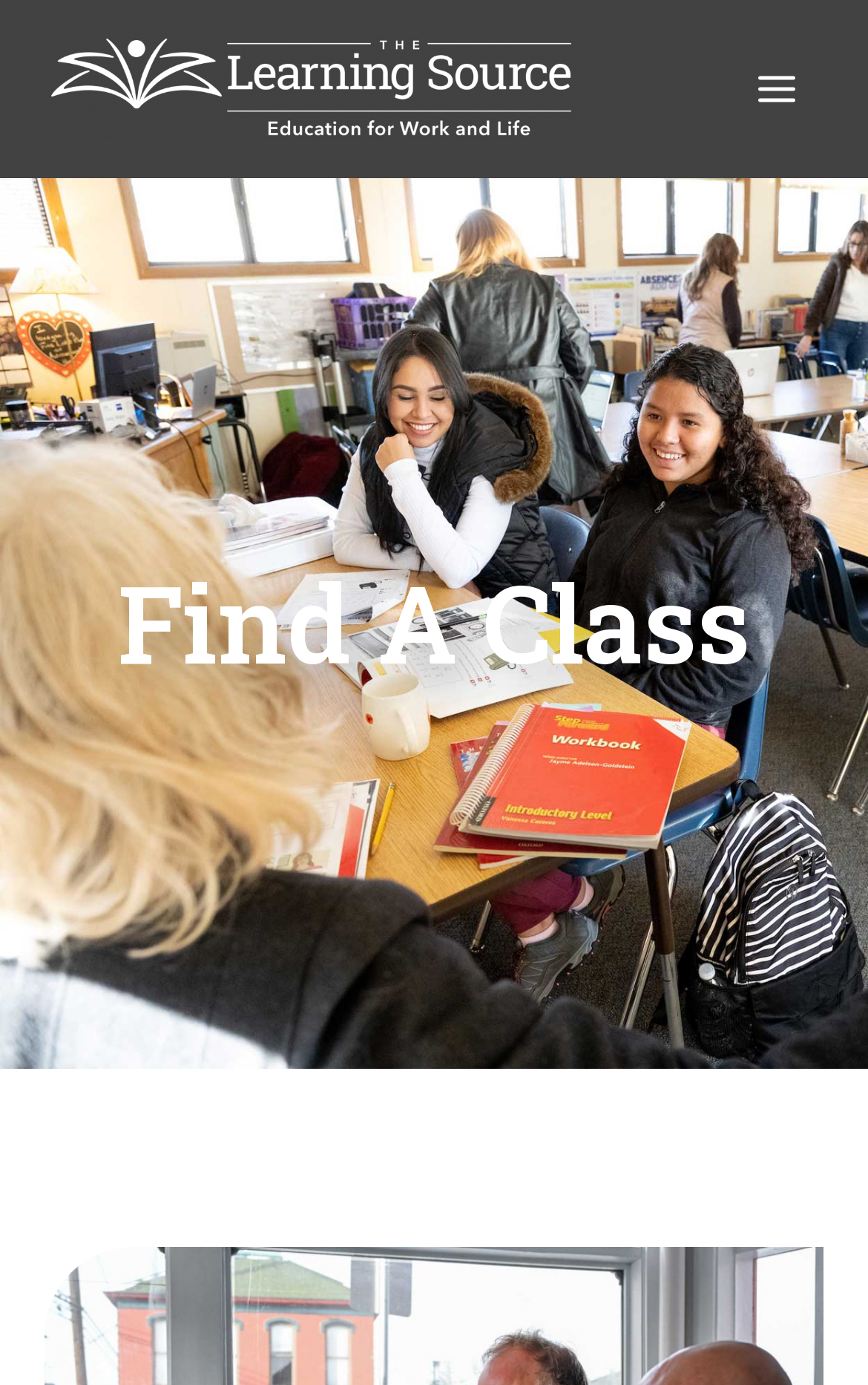Identify the main title of the webpage and generate its text content.

Find A Class